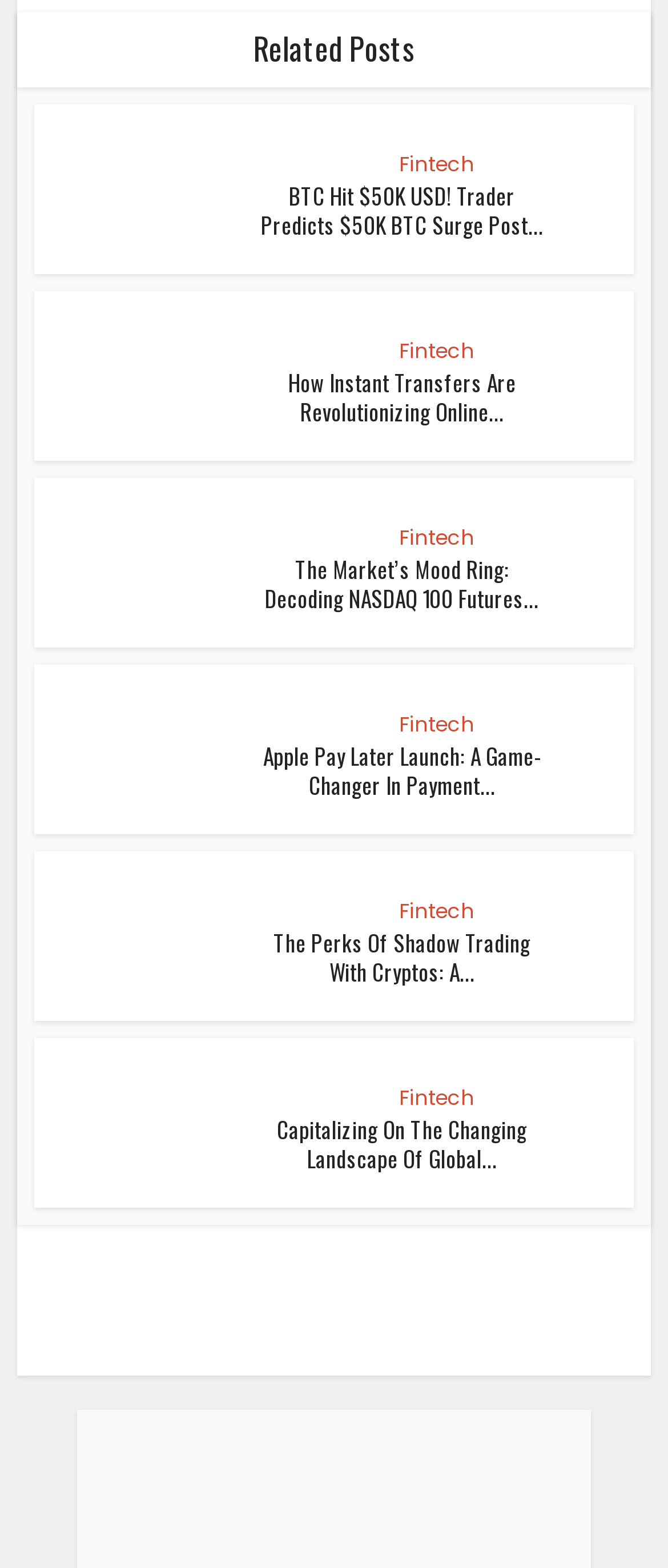What is the purpose of the 'Load More' button?
Answer with a single word or phrase, using the screenshot for reference.

To load more articles